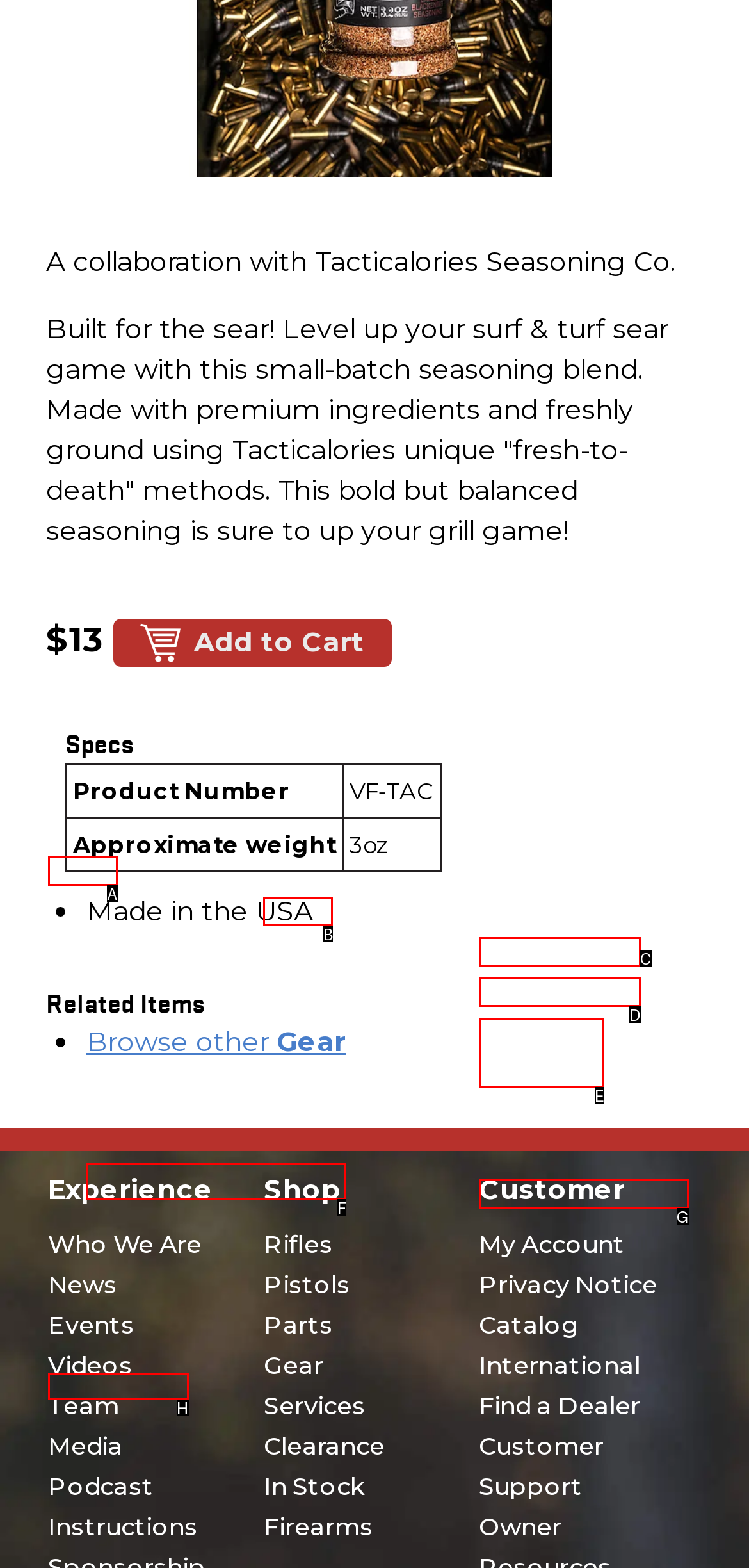Identify the correct UI element to click for the following task: Browse other Gear Choose the option's letter based on the given choices.

F